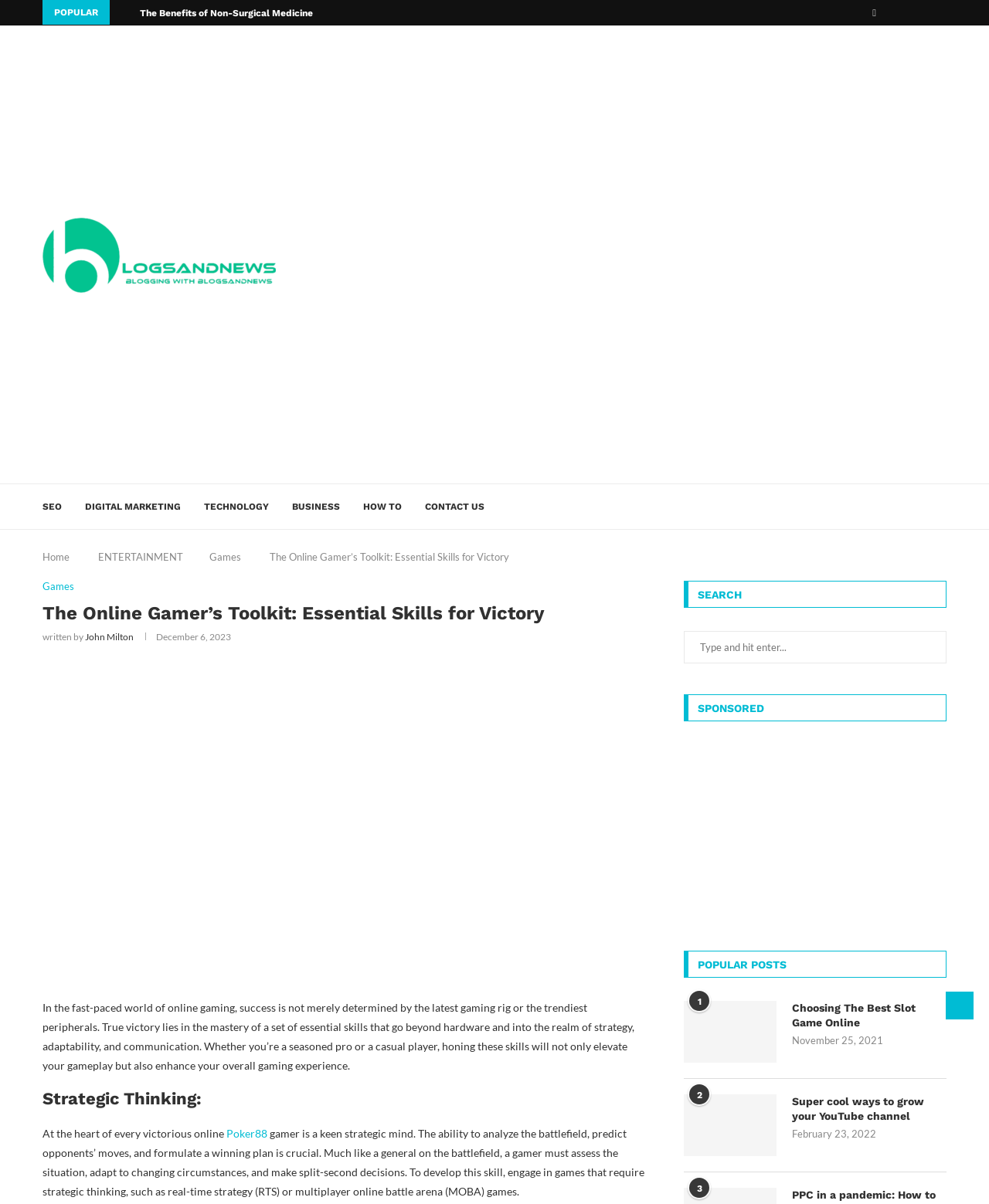Identify the bounding box of the HTML element described here: "John Milton". Provide the coordinates as four float numbers between 0 and 1: [left, top, right, bottom].

[0.086, 0.524, 0.135, 0.533]